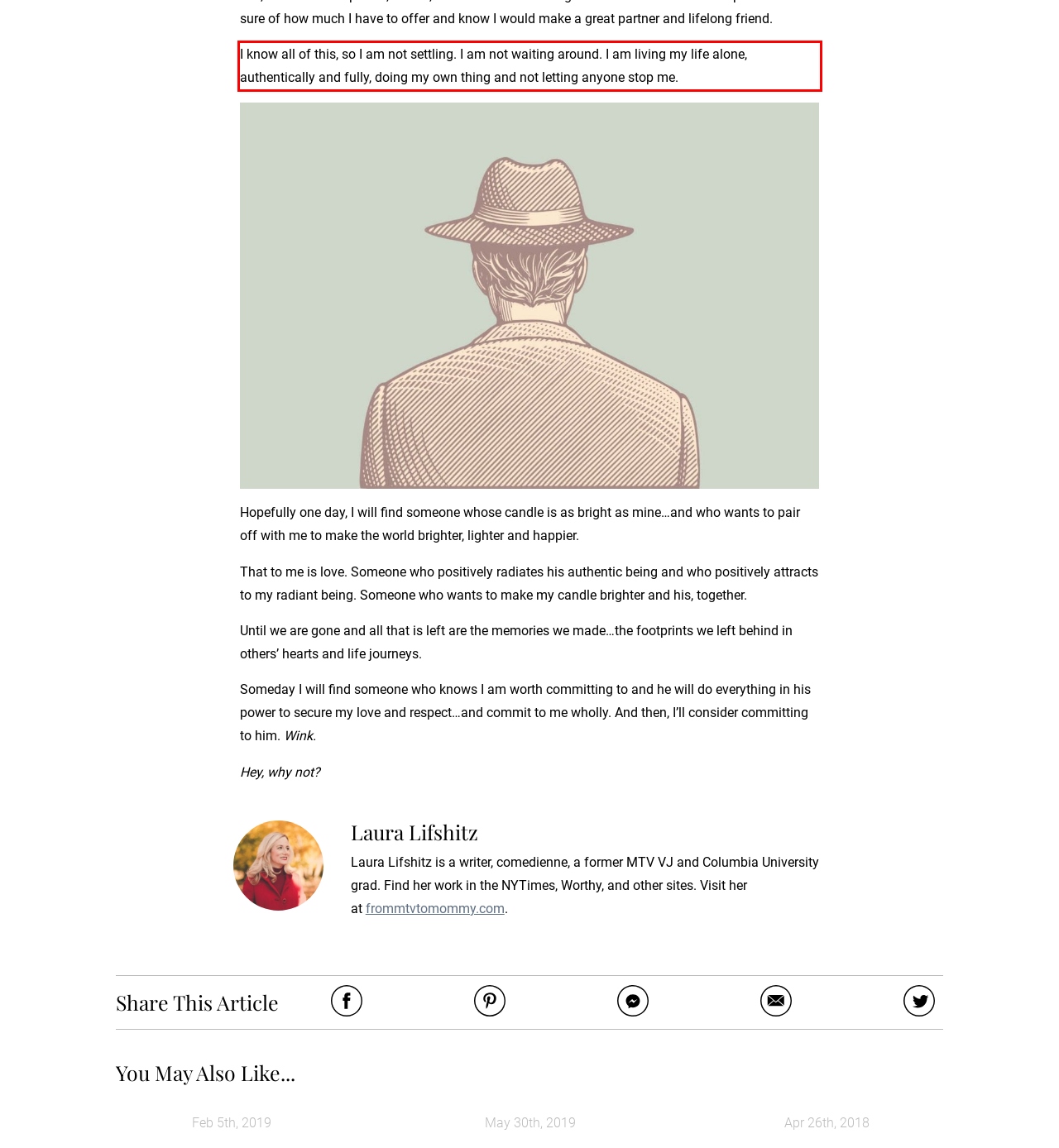Please identify and extract the text from the UI element that is surrounded by a red bounding box in the provided webpage screenshot.

I know all of this, so I am not settling. I am not waiting around. I am living my life alone, authentically and fully, doing my own thing and not letting anyone stop me.